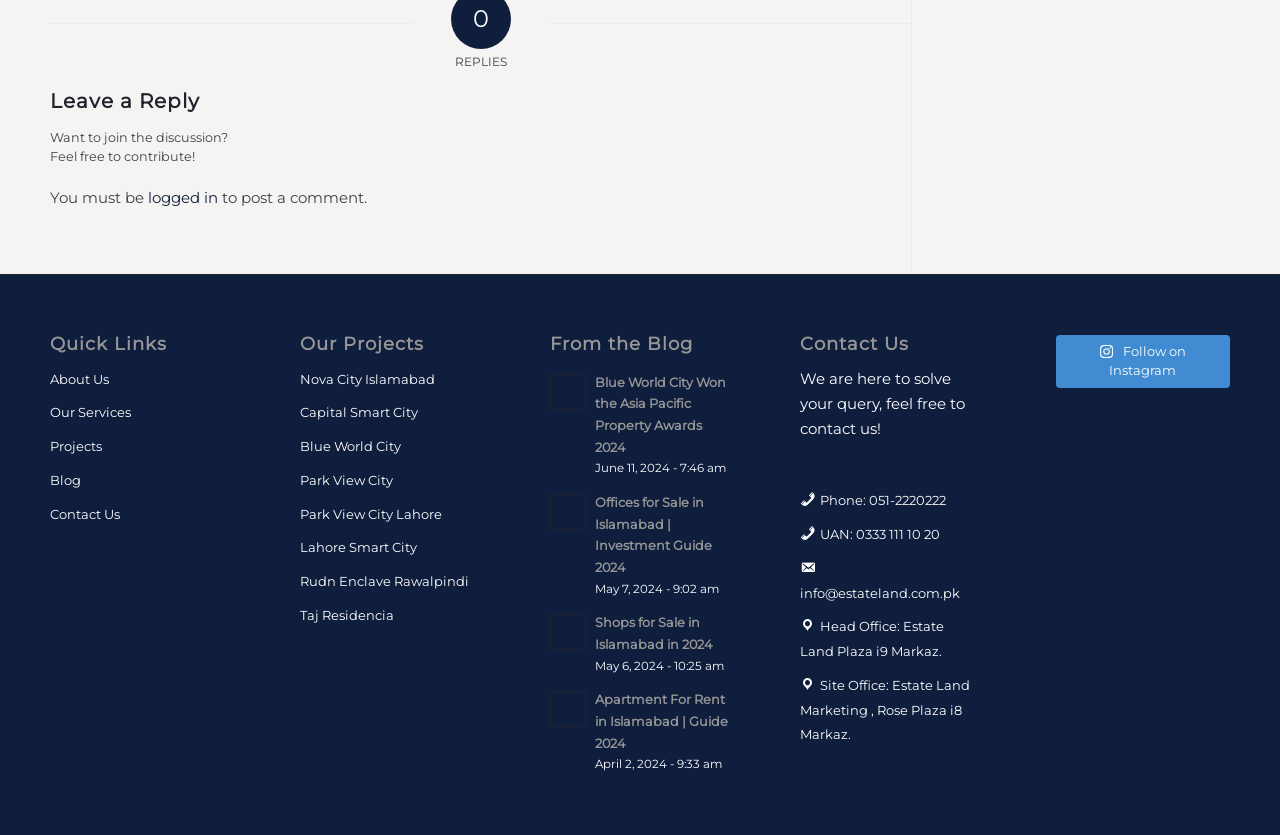What is the purpose of this webpage?
Craft a detailed and extensive response to the question.

Based on the content of the webpage, it appears to be a real estate website that provides information about various projects, services, and contact details. The presence of links to projects, services, and a blog section suggests that the website is focused on real estate.